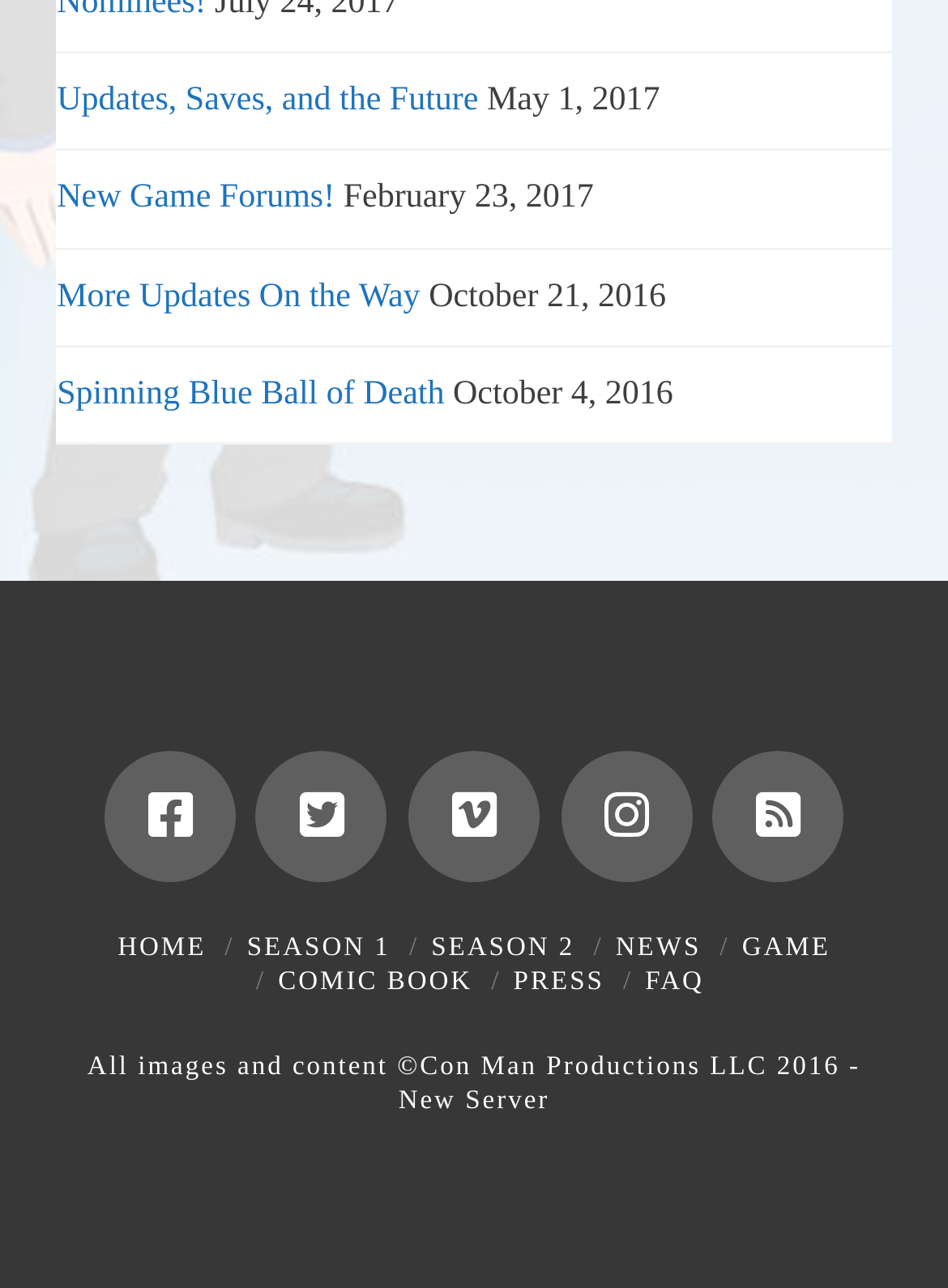How many seasons are there?
Please provide a single word or phrase based on the screenshot.

2